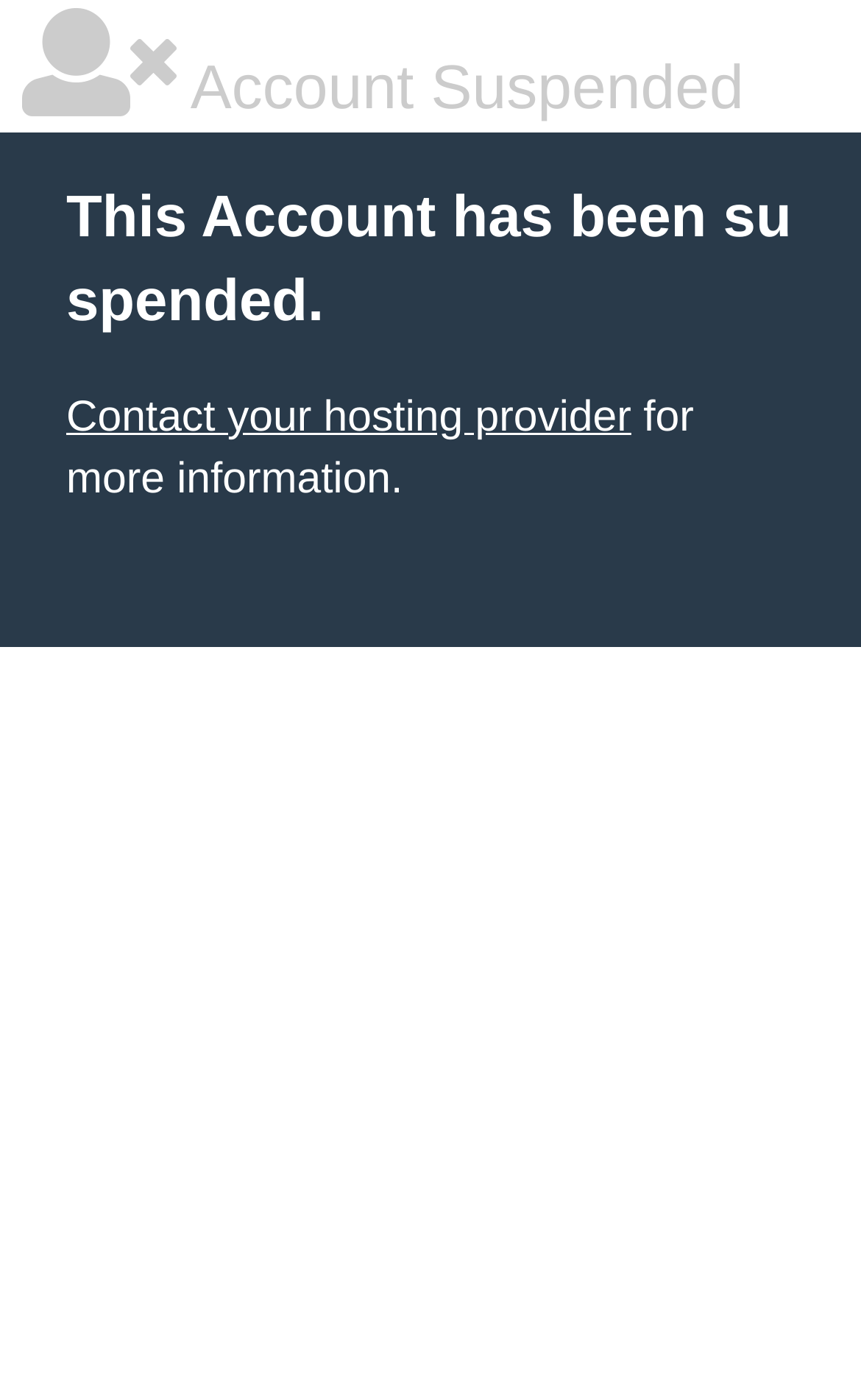Determine the bounding box coordinates for the UI element matching this description: "Contact your hosting provider".

[0.077, 0.281, 0.733, 0.315]